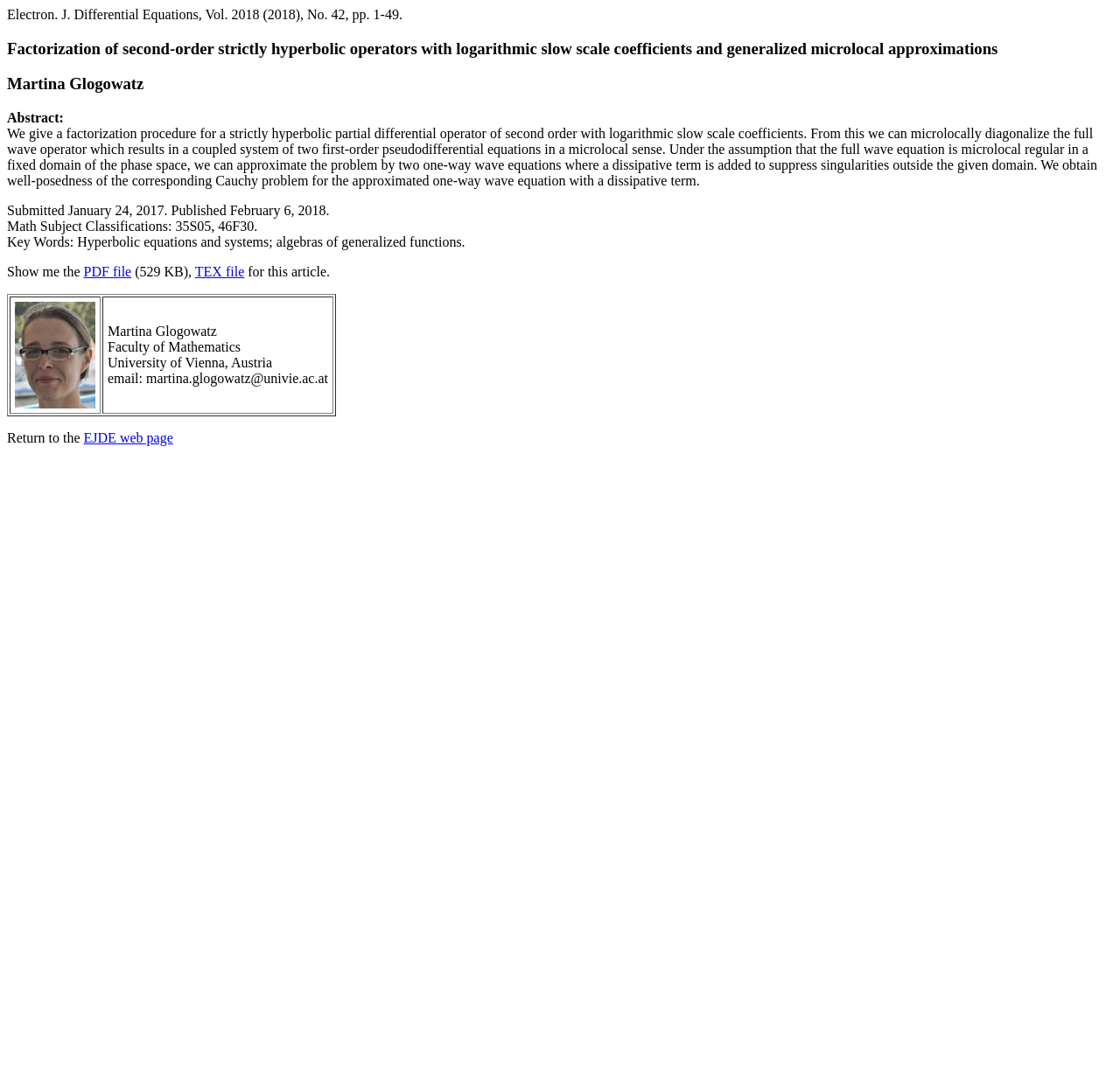Write an exhaustive caption that covers the webpage's main aspects.

The webpage is an article page from the Electronic Journal of Differential Equations. At the top, there is a title "Electron. J. Differential Equations, Vol. 2018 (2018), No. 42, pp. 1-49." followed by a heading "Factorization of second-order strictly hyperbolic operators with logarithmic slow scale coefficients and generalized microlocal approximations Martina Glogowatz".

Below the heading, there is an abstract section, which starts with the label "Abstract:" and contains a paragraph of text describing the article's content. The abstract is followed by a section with submission and publication dates, "Submitted January 24, 2017. Published February 6, 2018." 

Next, there are two lines of text, "Math Subject Classifications: 35S05, 46F30." and "Key Words: Hyperbolic equations and systems; algebras of generalized functions.", which provide classification and keywords for the article.

Below these lines, there is a section with links to download the article in PDF and TEX formats, along with the file size "529 KB" for the PDF file. 

To the right of the download links, there is a table with a single row, containing an image and a cell with the author's information, "Martina Glogowatz Faculty of Mathematics University of Vienna, Austria email: martina.glogowatz@univie.ac.at".

At the bottom of the page, there is a link "Return to the EJDE web page" that allows users to navigate back to the journal's main page.